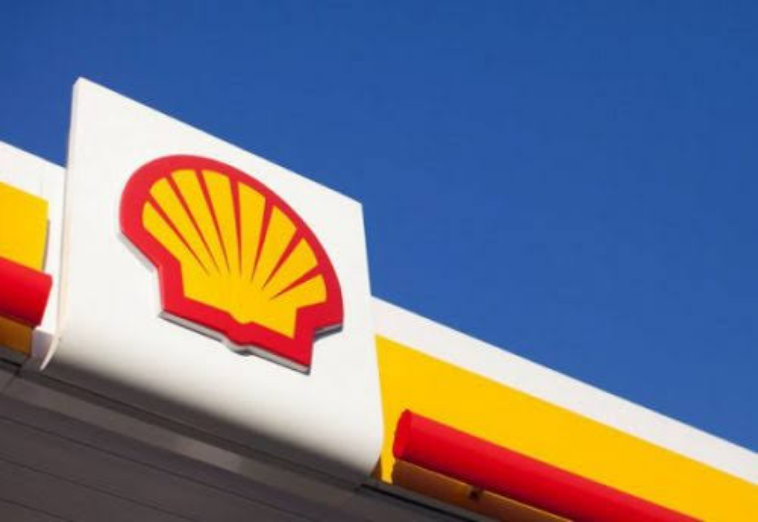Provide an extensive narrative of what is shown in the image.

The image features the iconic Shell logo, prominently displayed against a clear blue sky. The emblem, characterized by its distinctive yellow and red shell design, signifies the global energy company Shell, known for its oil and gas operations. This shot highlights the logo's placement on a Shell service station, enhancing its visibility with vibrant background colors, including the brand's signature yellow and red accents. The image captures the brand's essence, conveying a sense of reliability and energy, essential elements of Shell's identity in the fuel and energy market.